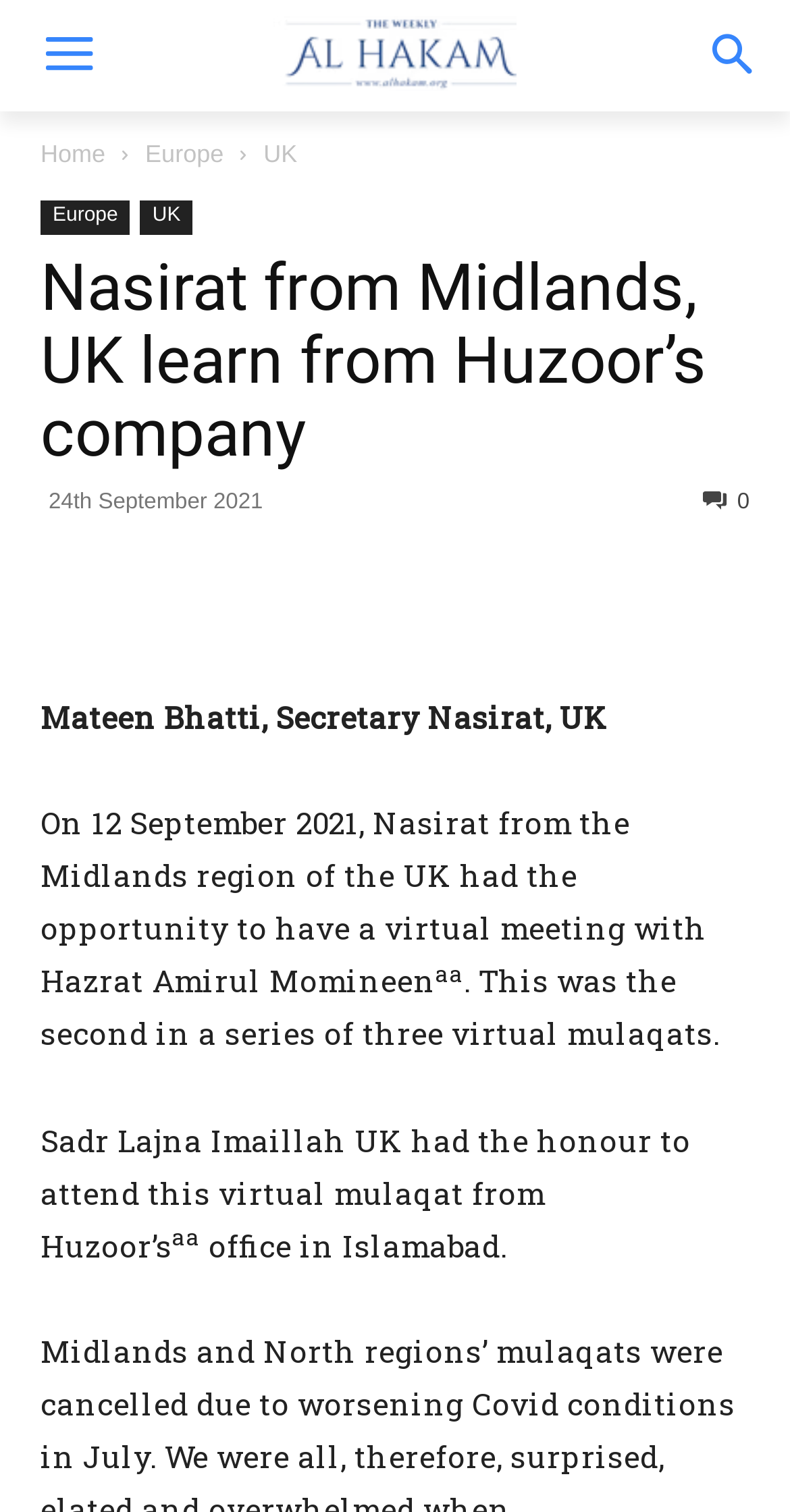Give a short answer to this question using one word or a phrase:
What is the date of the virtual meeting?

24th September 2021